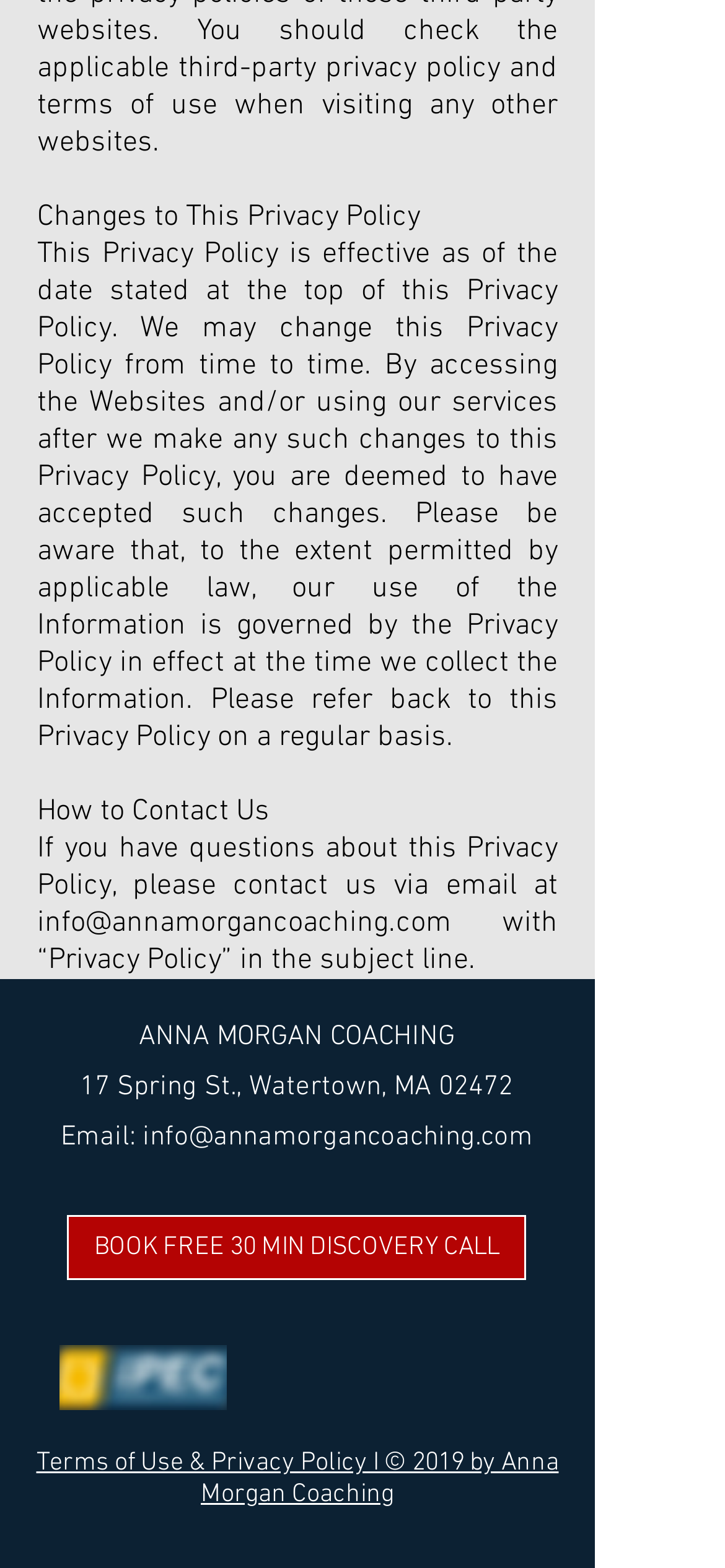Highlight the bounding box of the UI element that corresponds to this description: "aria-label="LinkedIn"".

[0.646, 0.858, 0.736, 0.899]